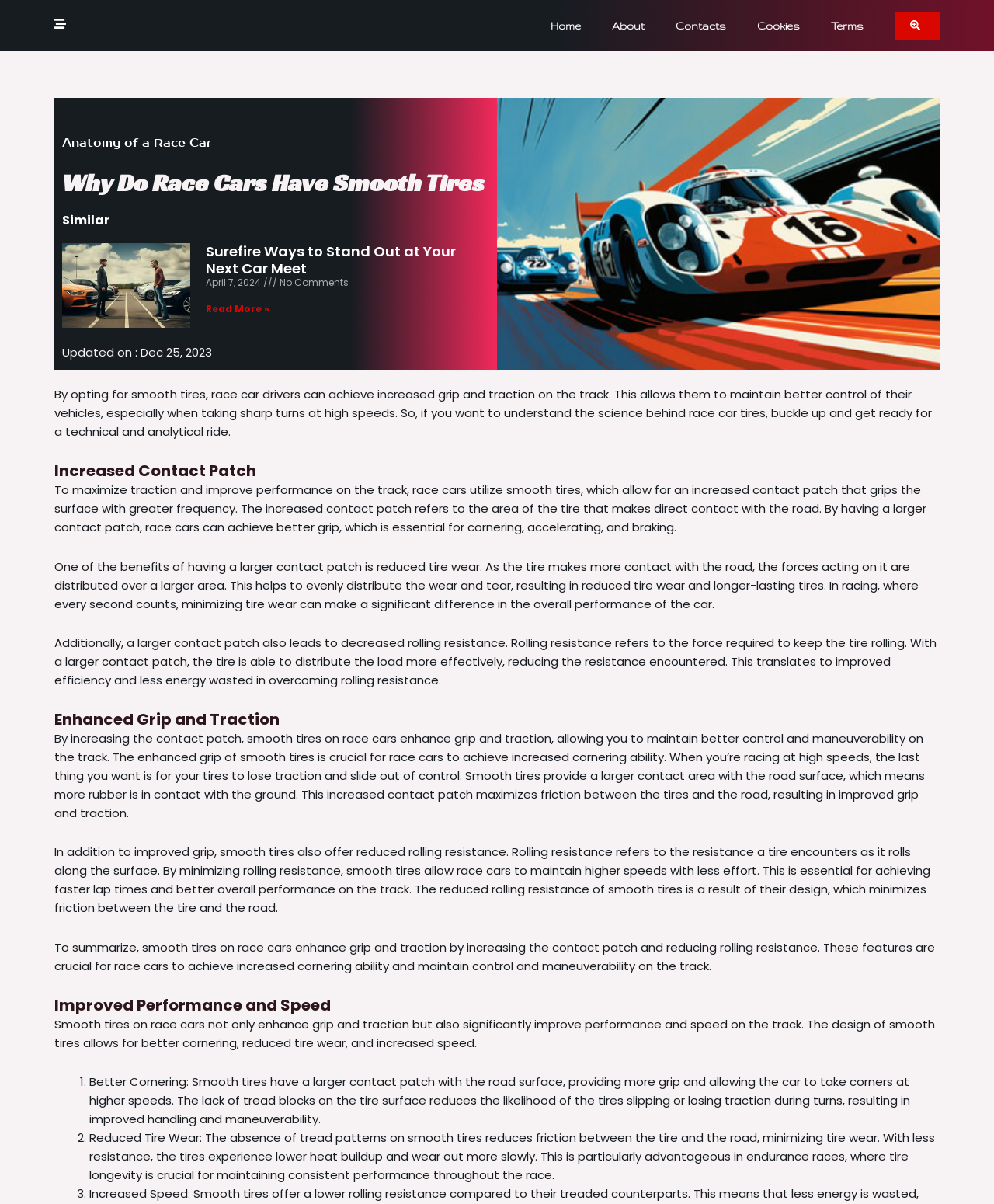Please identify the coordinates of the bounding box that should be clicked to fulfill this instruction: "Read more about 'Anatomy of a Race Car'".

[0.062, 0.112, 0.213, 0.125]